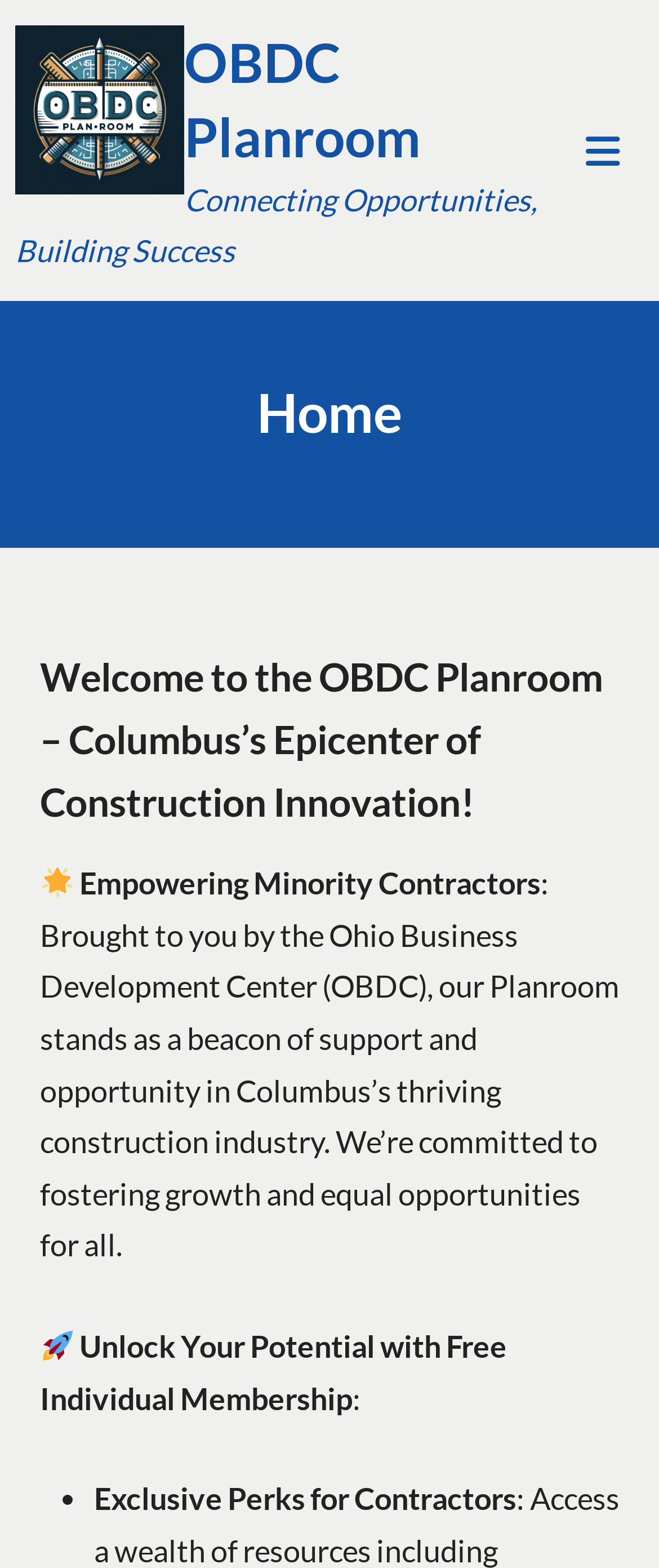Create an elaborate caption for the webpage.

The webpage is the OBDC Planroom, a platform connecting opportunities and building success in the construction industry. At the top left, there is a logo of OBDC Planroom, which is an image and a link. Next to the logo, there is a heading with the same name. Below the logo, there is a tagline "Connecting Opportunities, Building Success" in static text.

On the top right, there is a toggle button for the mobile menu. Below the top section, there is a main heading "Home" that spans across the page. Under the "Home" heading, there is a welcome message "Welcome to the OBDC Planroom – Columbus’s Epicenter of Construction Innovation!" in a smaller heading.

To the right of the welcome message, there is an image of a star emoji. Below the welcome message, there is a paragraph of text "Empowering Minority Contractors: Brought to you by the Ohio Business Development Center (OBDC), our Planroom stands as a beacon of support and opportunity in Columbus’s thriving construction industry. We’re committed to fostering growth and equal opportunities for all." 

Further down, there is an image of a rocket emoji, followed by a call-to-action "Unlock Your Potential with Free Individual Membership". Below this, there is a list with a single item "Exclusive Perks for Contractors", marked with a bullet point. Overall, the webpage has a clean layout with clear headings and concise text, and it appears to be promoting the OBDC Planroom as a platform for construction innovation and opportunity.